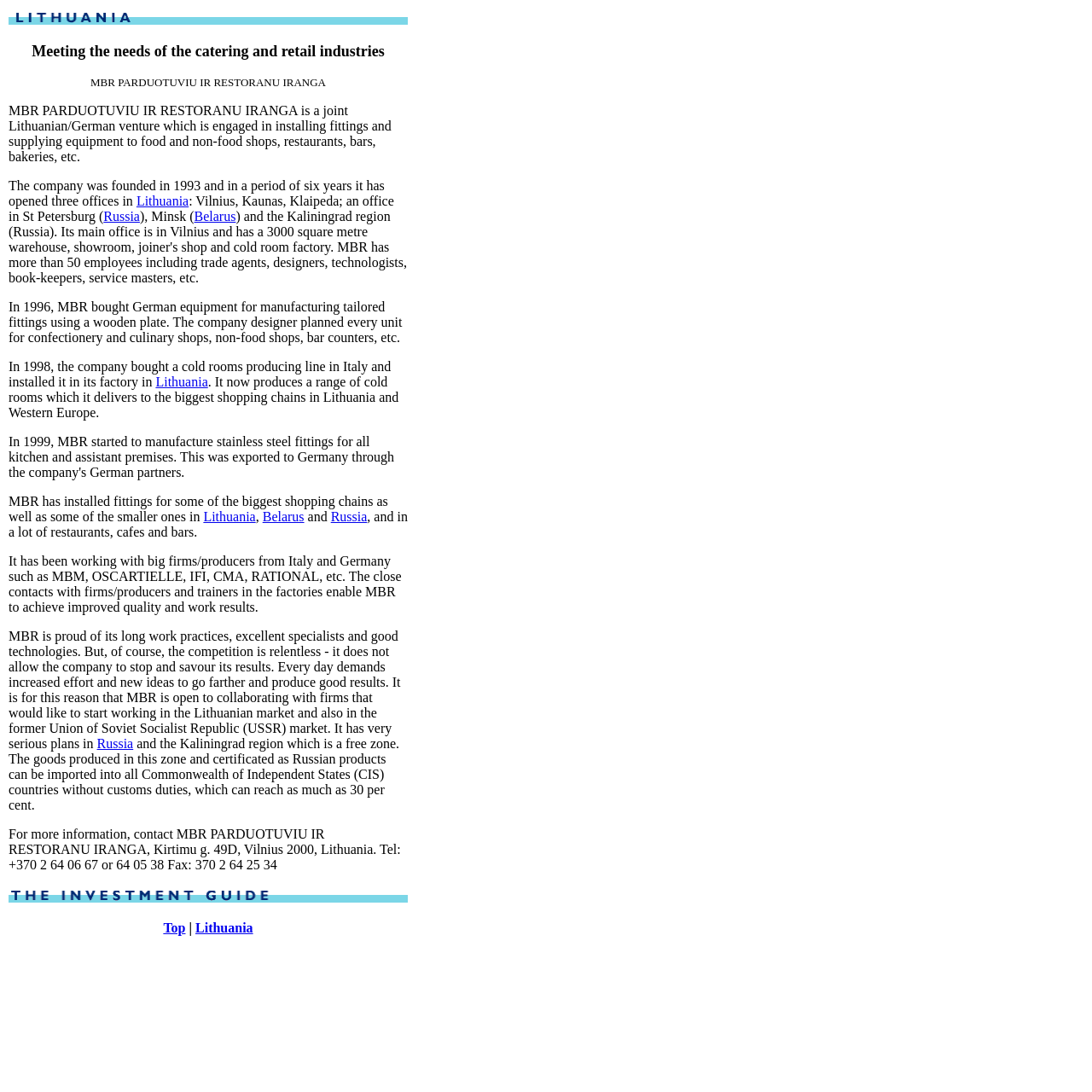Find the bounding box coordinates for the UI element that matches this description: "Lithuania".

[0.186, 0.466, 0.234, 0.48]